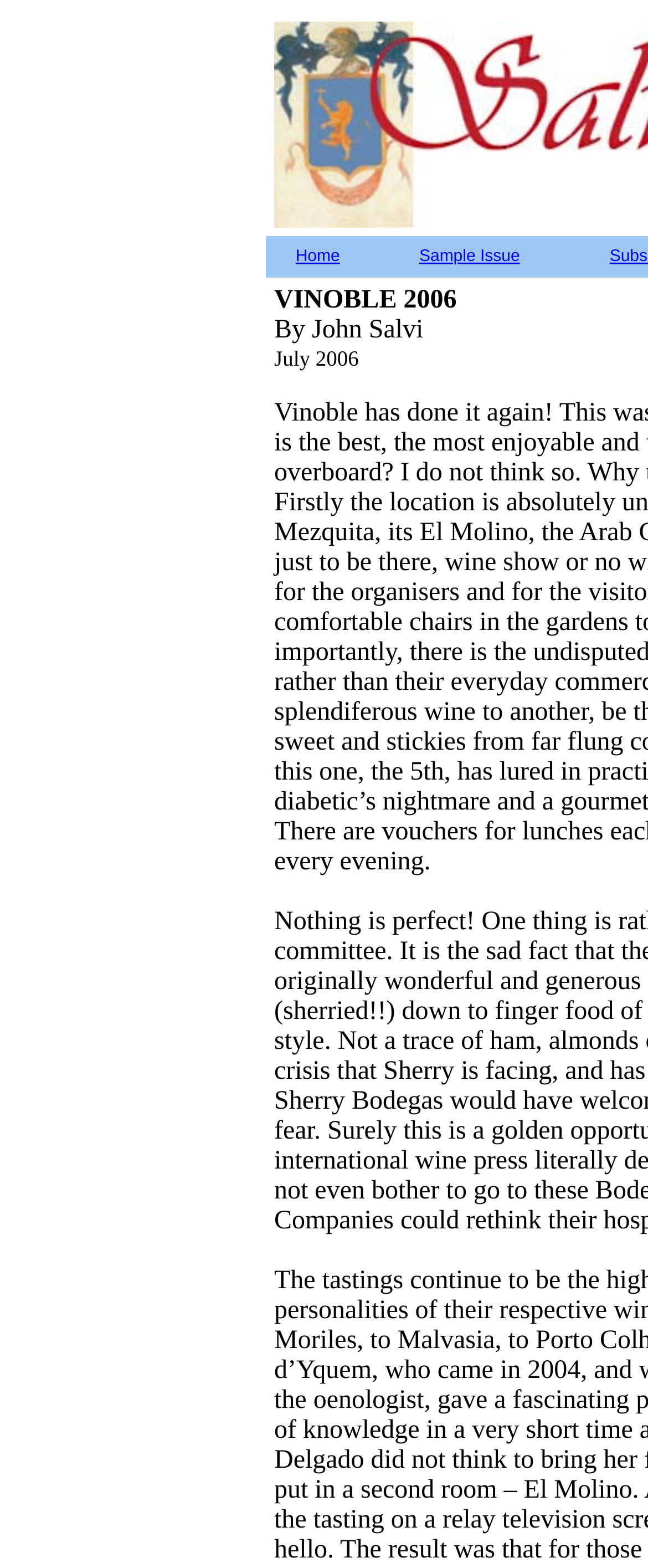Identify the bounding box coordinates of the HTML element based on this description: "Home".

[0.456, 0.158, 0.525, 0.17]